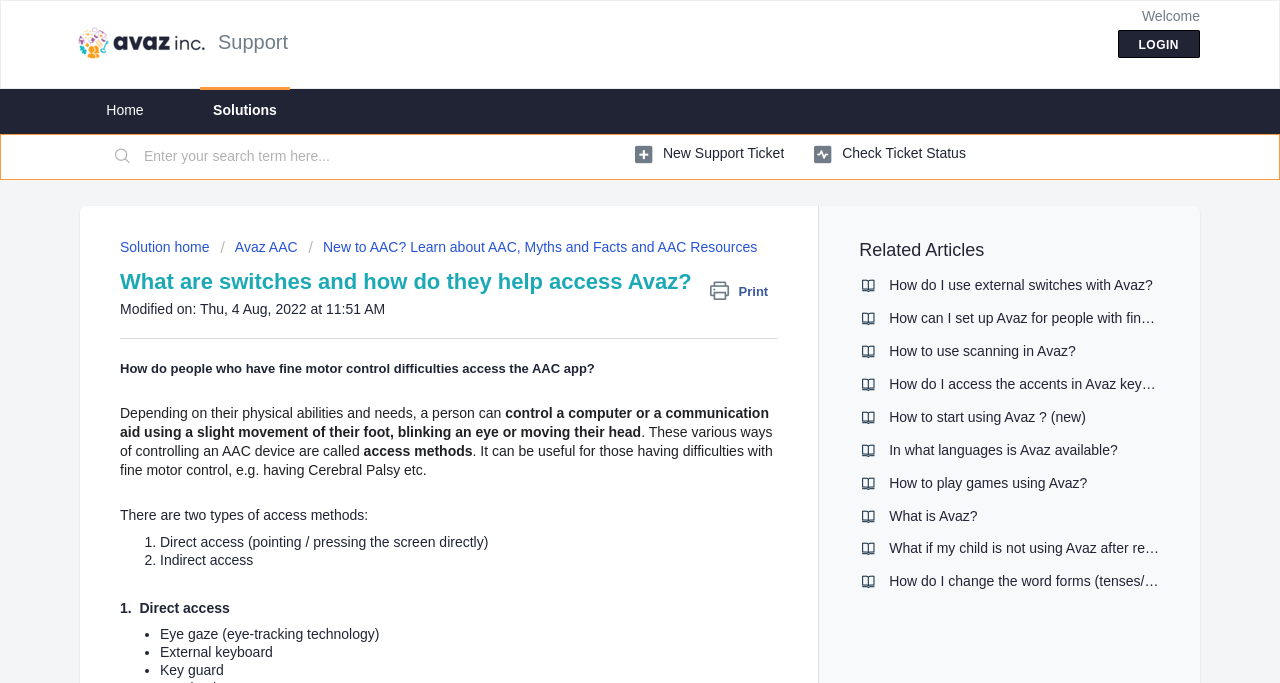Pinpoint the bounding box coordinates for the area that should be clicked to perform the following instruction: "Download a file".

[0.459, 0.534, 0.484, 0.581]